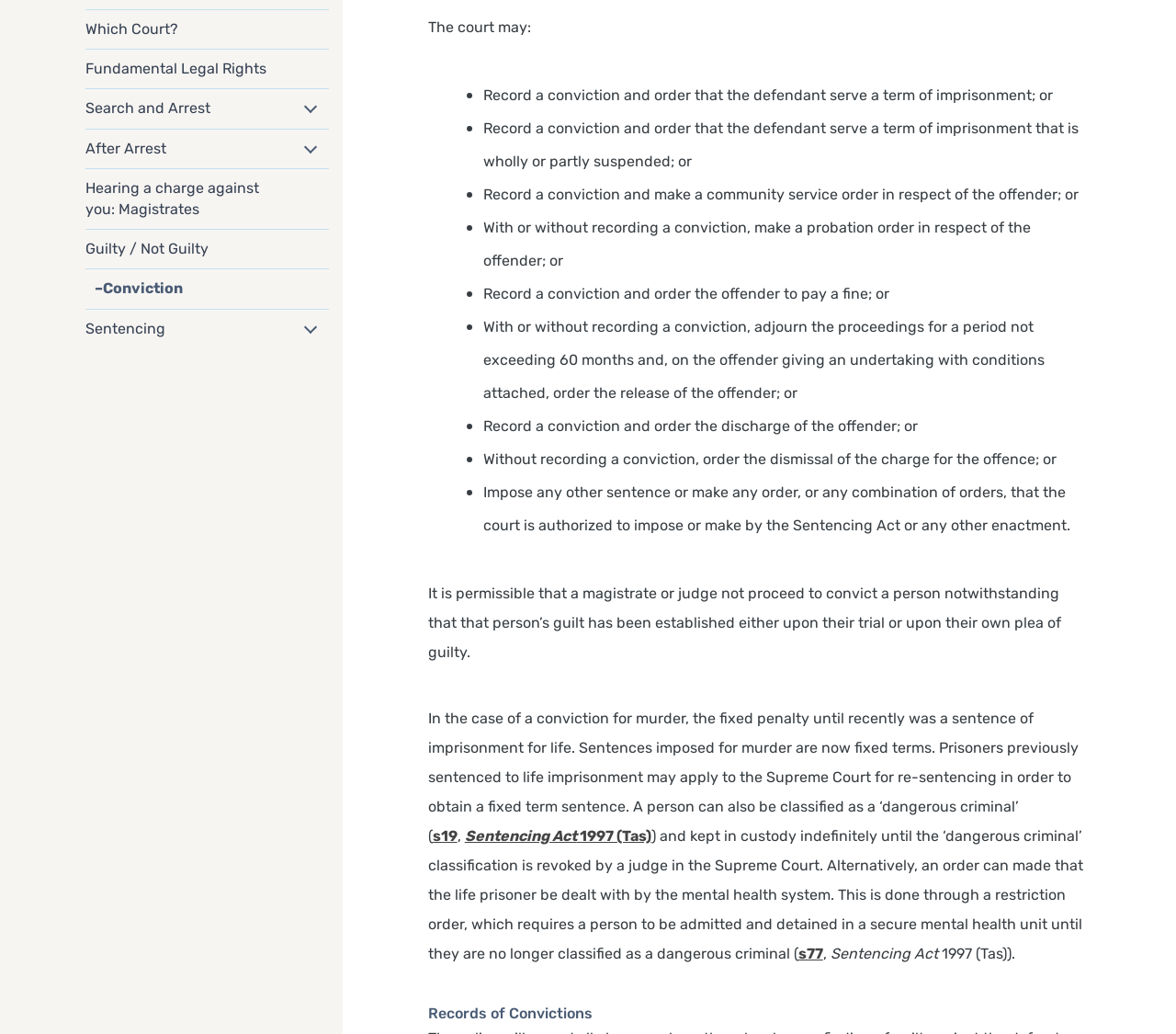Provide the bounding box coordinates of the HTML element described as: "Sentencing Act 1997 (Tas)". The bounding box coordinates should be four float numbers between 0 and 1, i.e., [left, top, right, bottom].

[0.395, 0.8, 0.554, 0.817]